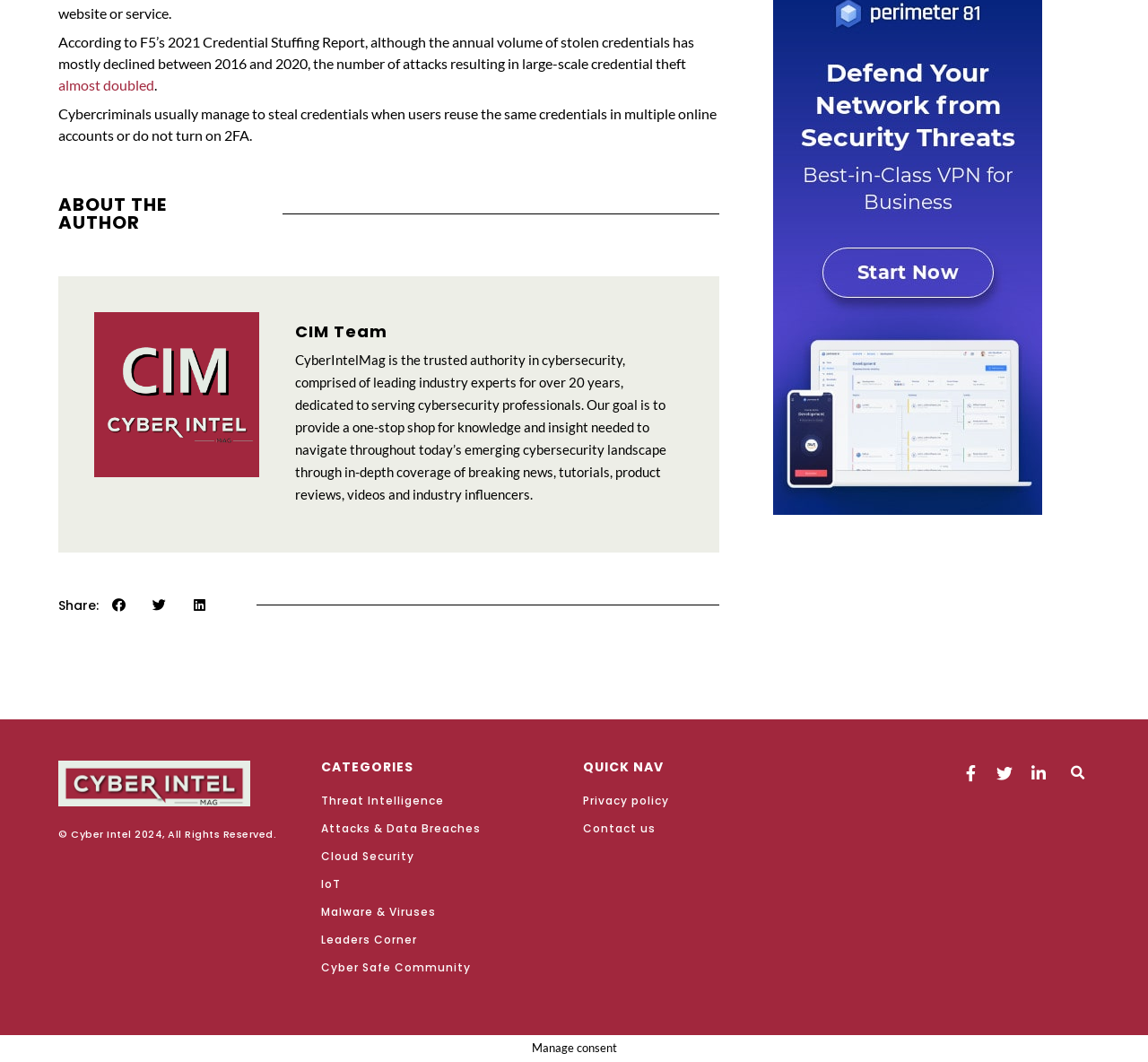Give a one-word or one-phrase response to the question:
Who is the author of the article?

CIM Team